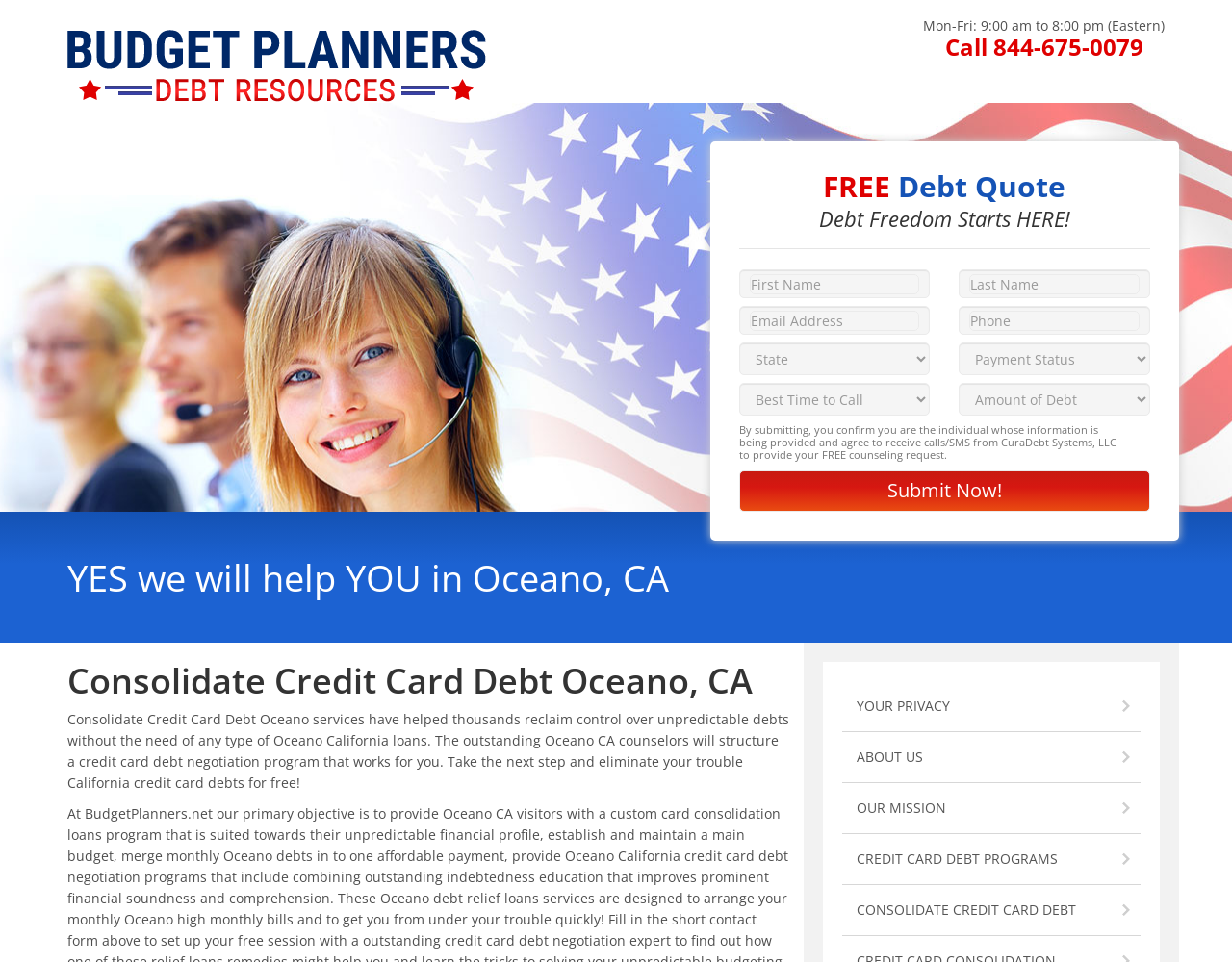What is the operating hours of the debt consolidation service?
Answer the question with a thorough and detailed explanation.

I found the operating hours by looking at the static text element with the text 'Mon-Fri: 9:00 am to 8:00 pm (Eastern)' which is located at the top of the webpage.